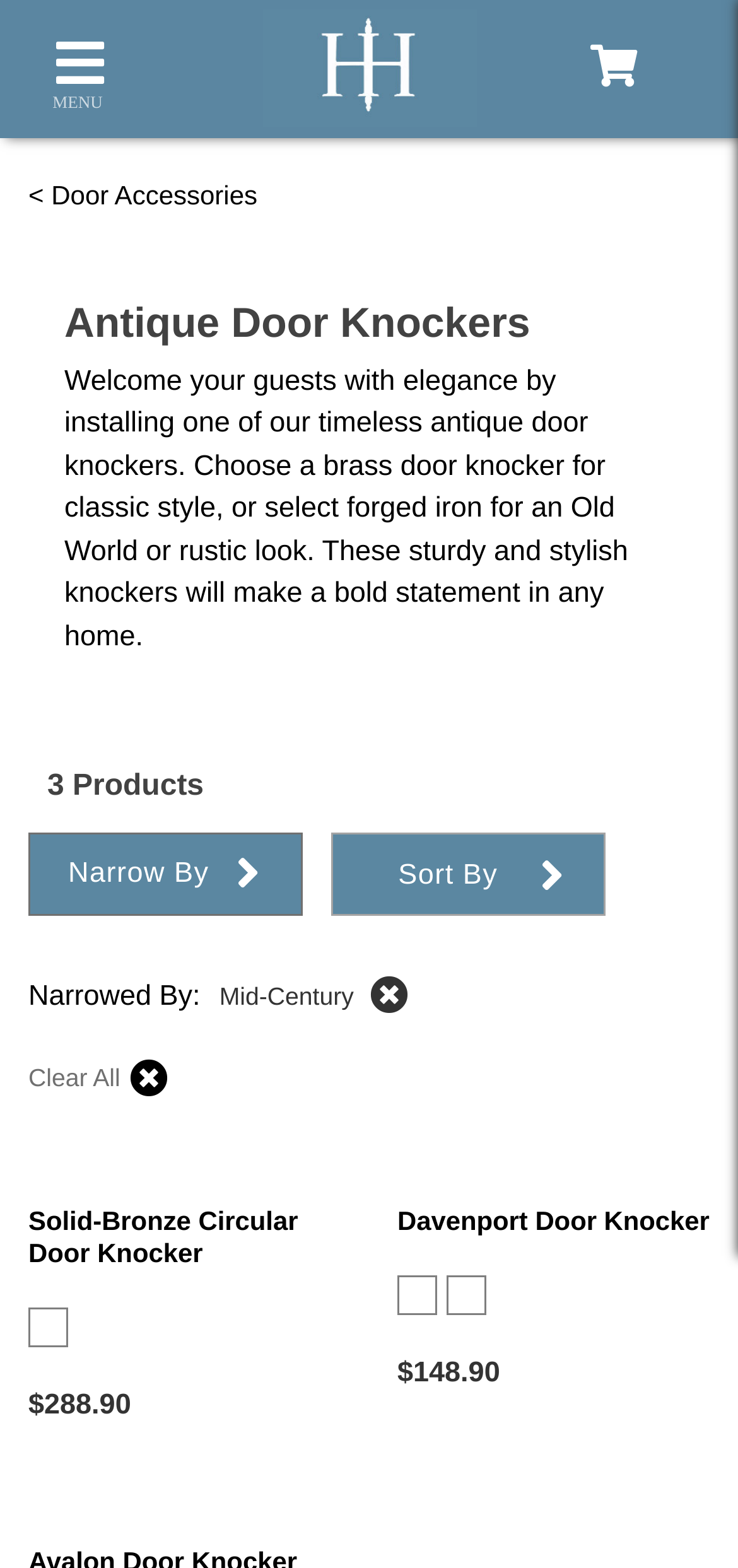Identify the bounding box coordinates for the region of the element that should be clicked to carry out the instruction: "Click the MENU button". The bounding box coordinates should be four float numbers between 0 and 1, i.e., [left, top, right, bottom].

[0.013, 0.01, 0.203, 0.074]